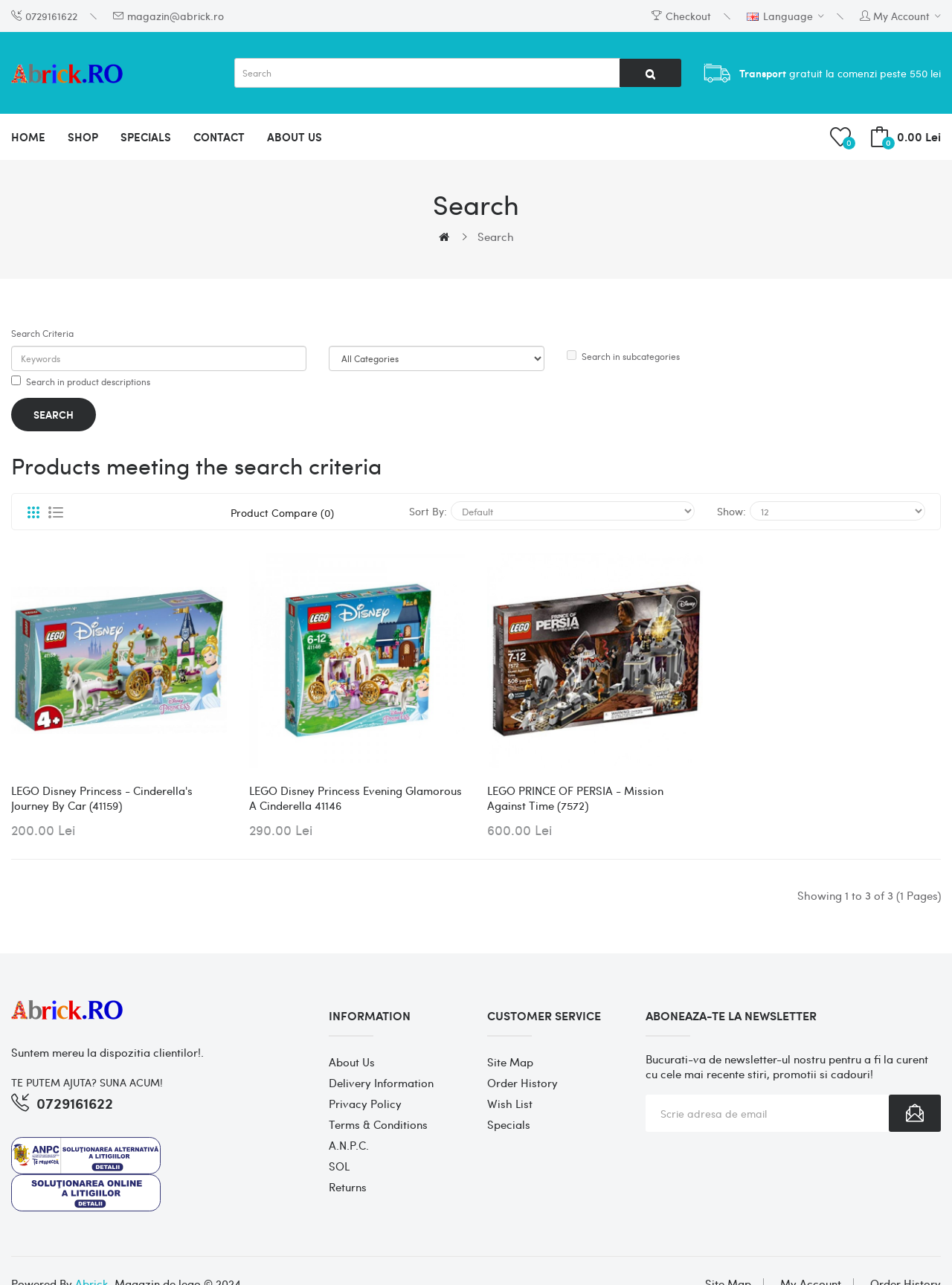Identify the bounding box for the UI element described as: "0 My Cart 0.00 Lei". Ensure the coordinates are four float numbers between 0 and 1, formatted as [left, top, right, bottom].

[0.913, 0.095, 0.988, 0.118]